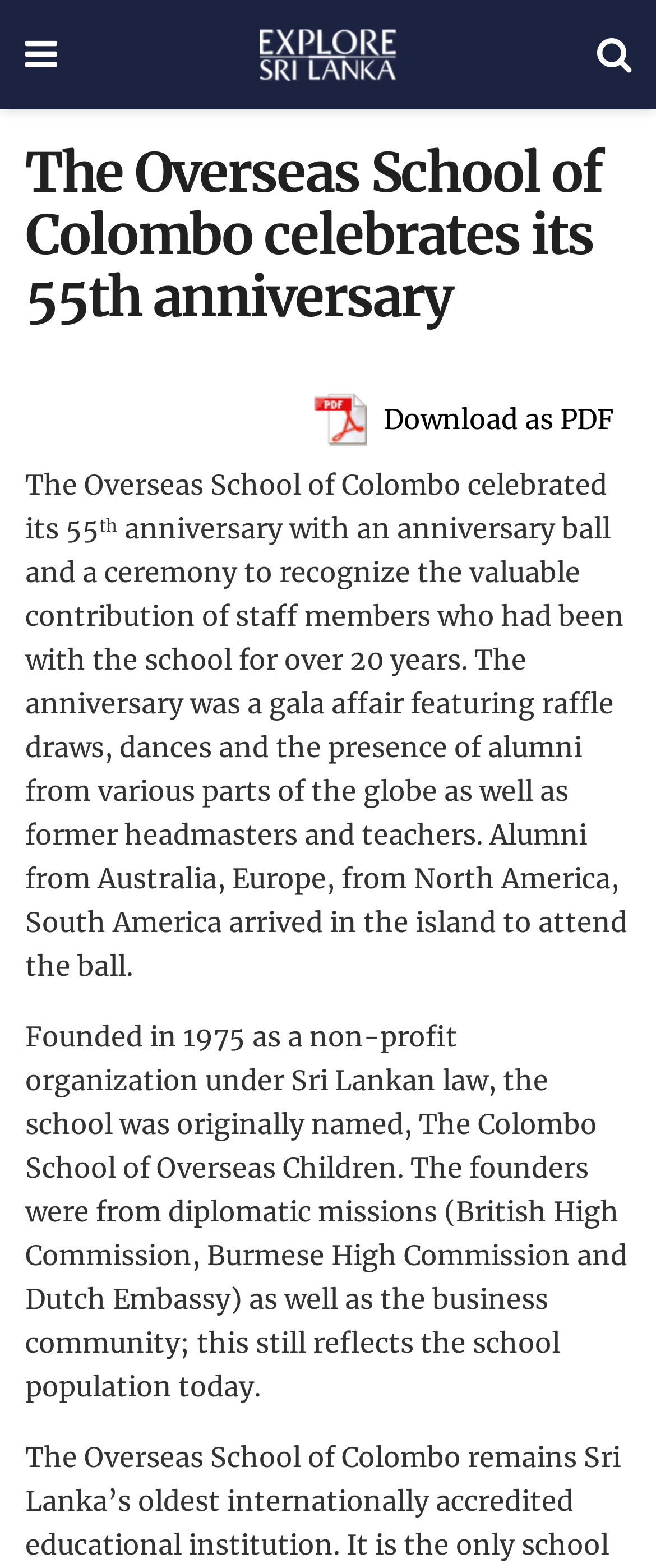Respond to the question below with a single word or phrase:
What is the continent from which some alumni arrived?

South America